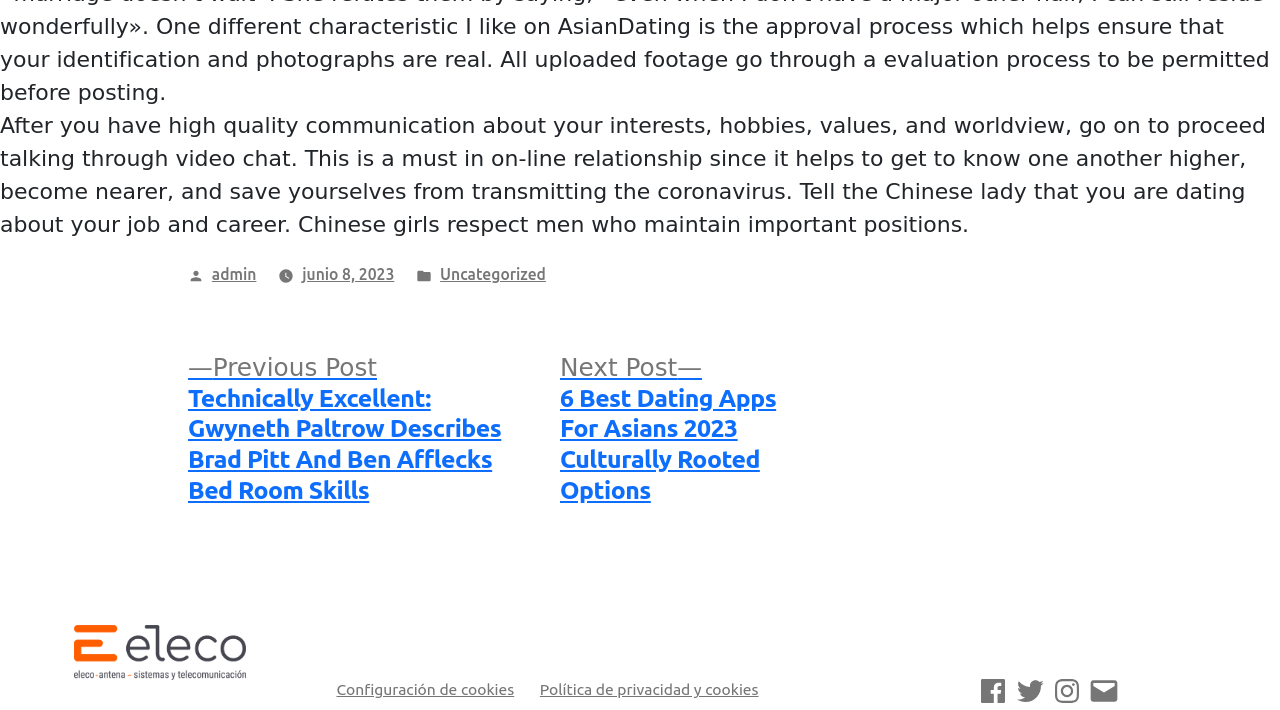Using the description "Configuración de cookies", locate and provide the bounding box of the UI element.

[0.263, 0.958, 0.402, 0.983]